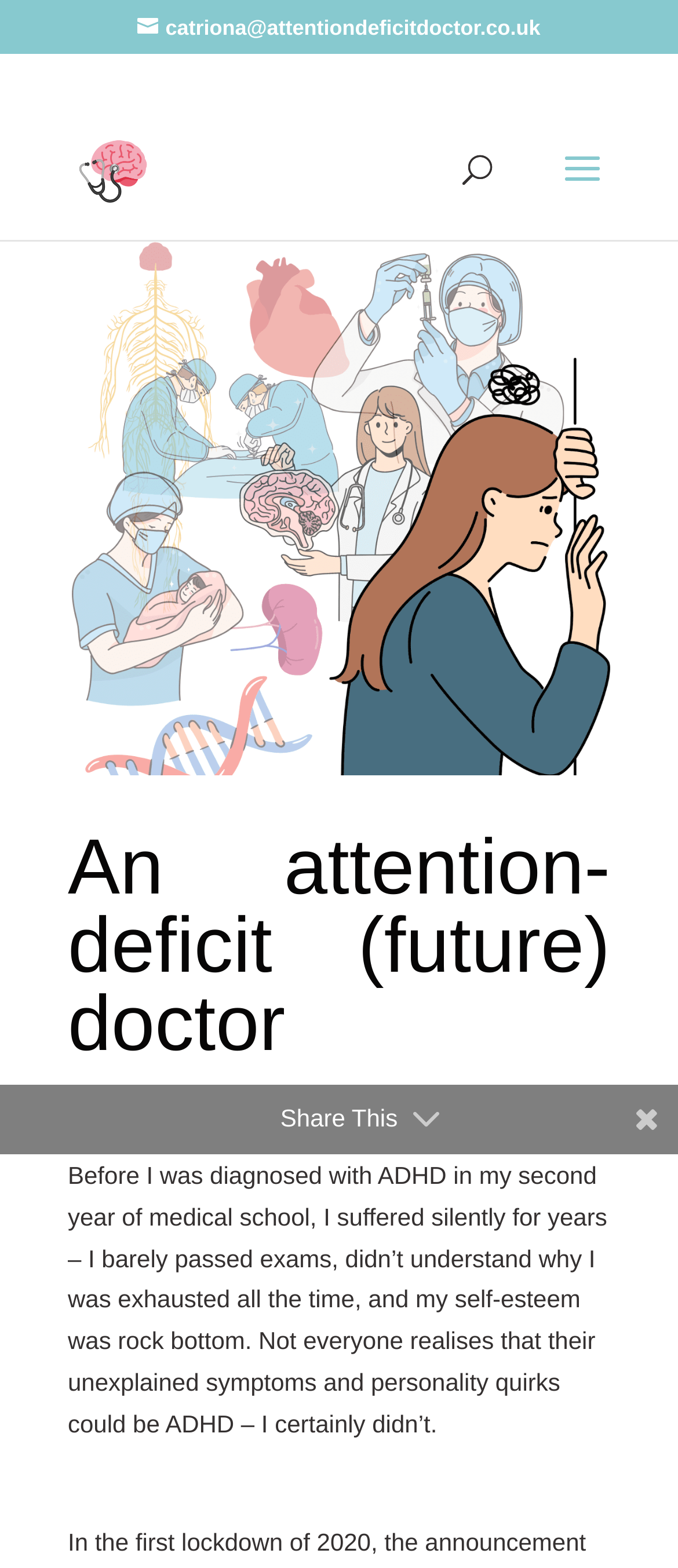What is the author's diagnosis?
Please answer the question as detailed as possible.

The text 'Before I was diagnosed with ADHD in my second year of medical school...' explicitly states that the author was diagnosed with ADHD.